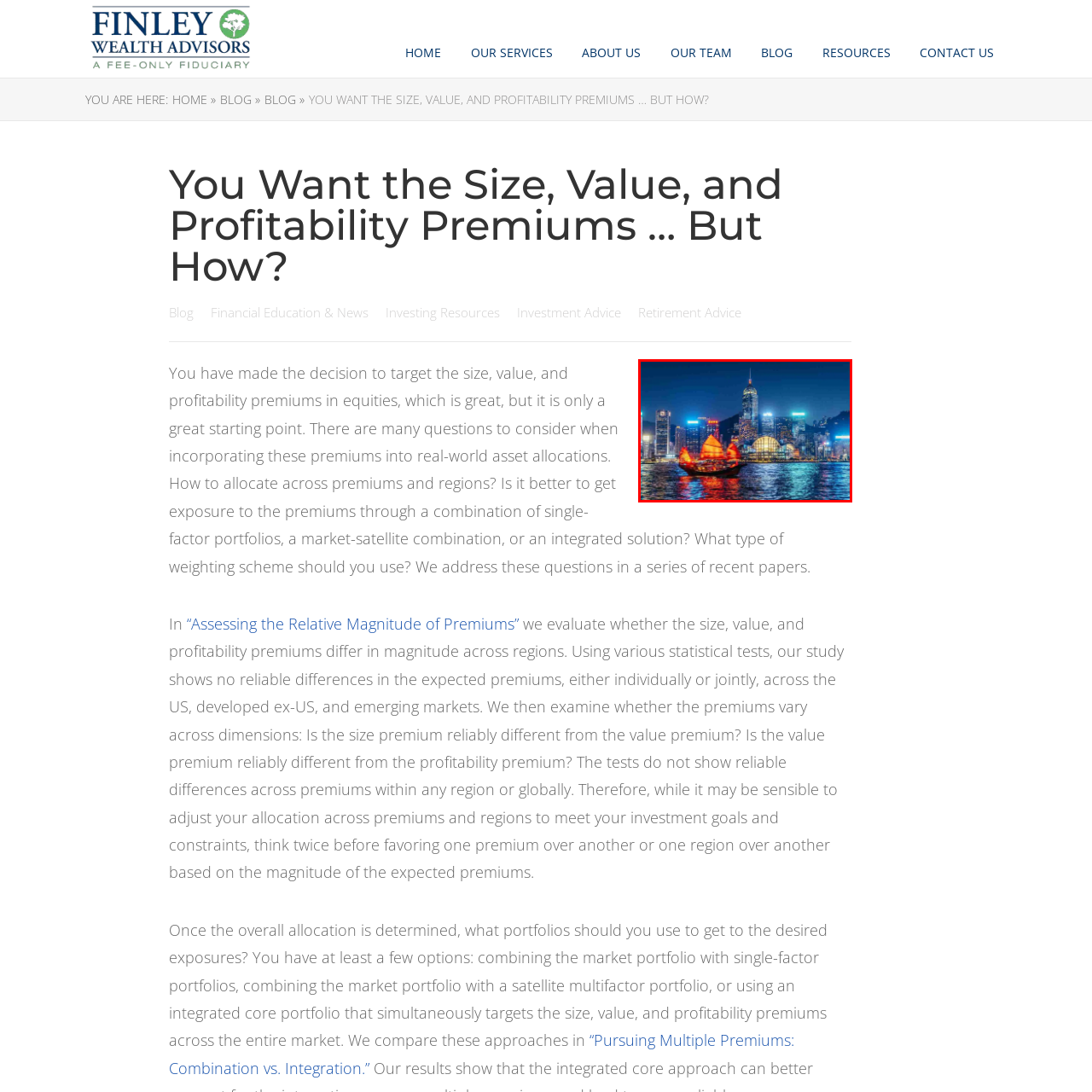What is the color of the sky in the image?
Consider the details within the red bounding box and provide a thorough answer to the question.

The caption describes the sky as 'deep blue', which serves as a backdrop for the vibrant city skyline and the illuminated architectural wonders.